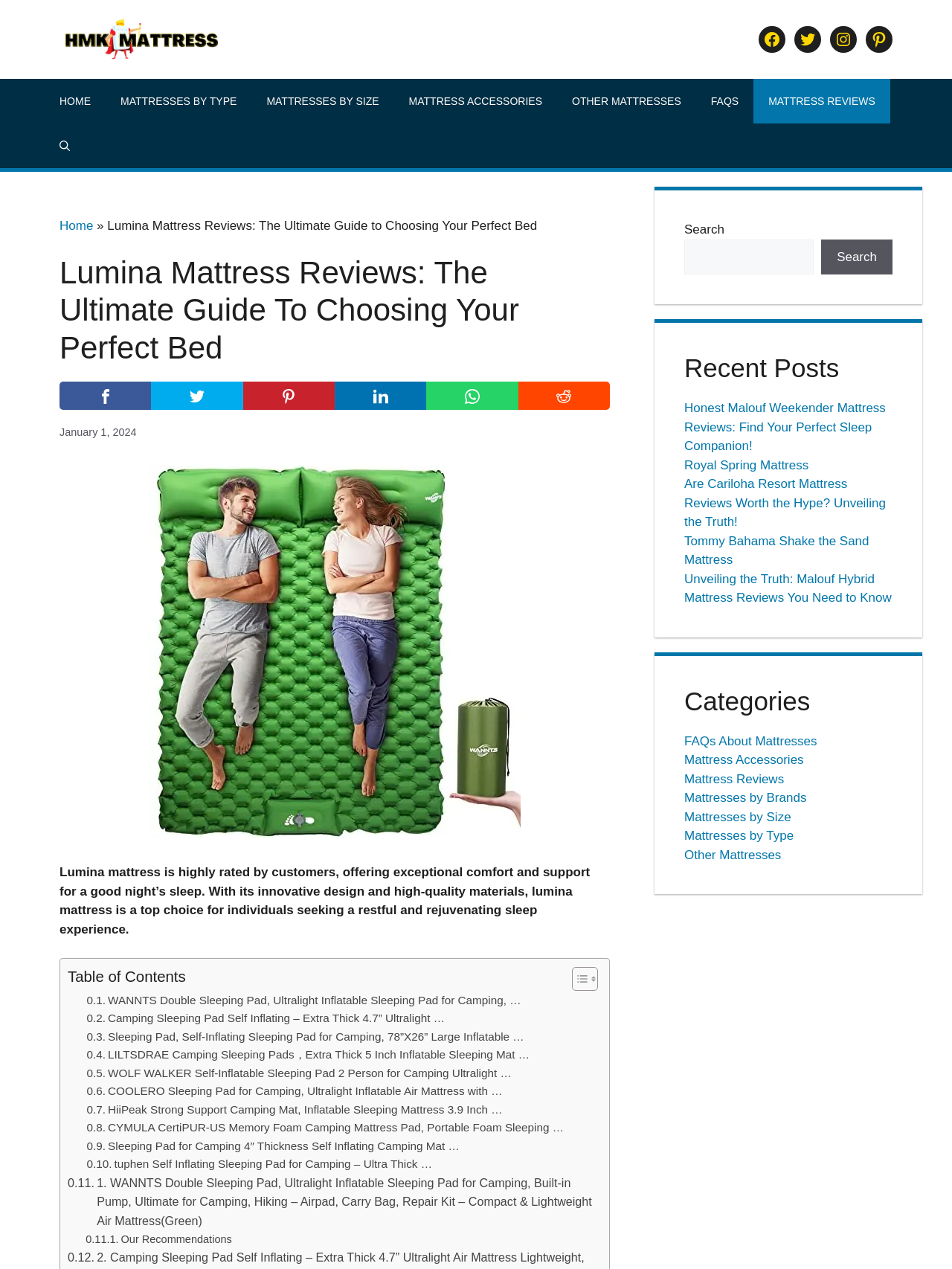Find the bounding box coordinates of the element to click in order to complete the given instruction: "Search for something."

[0.719, 0.188, 0.855, 0.216]